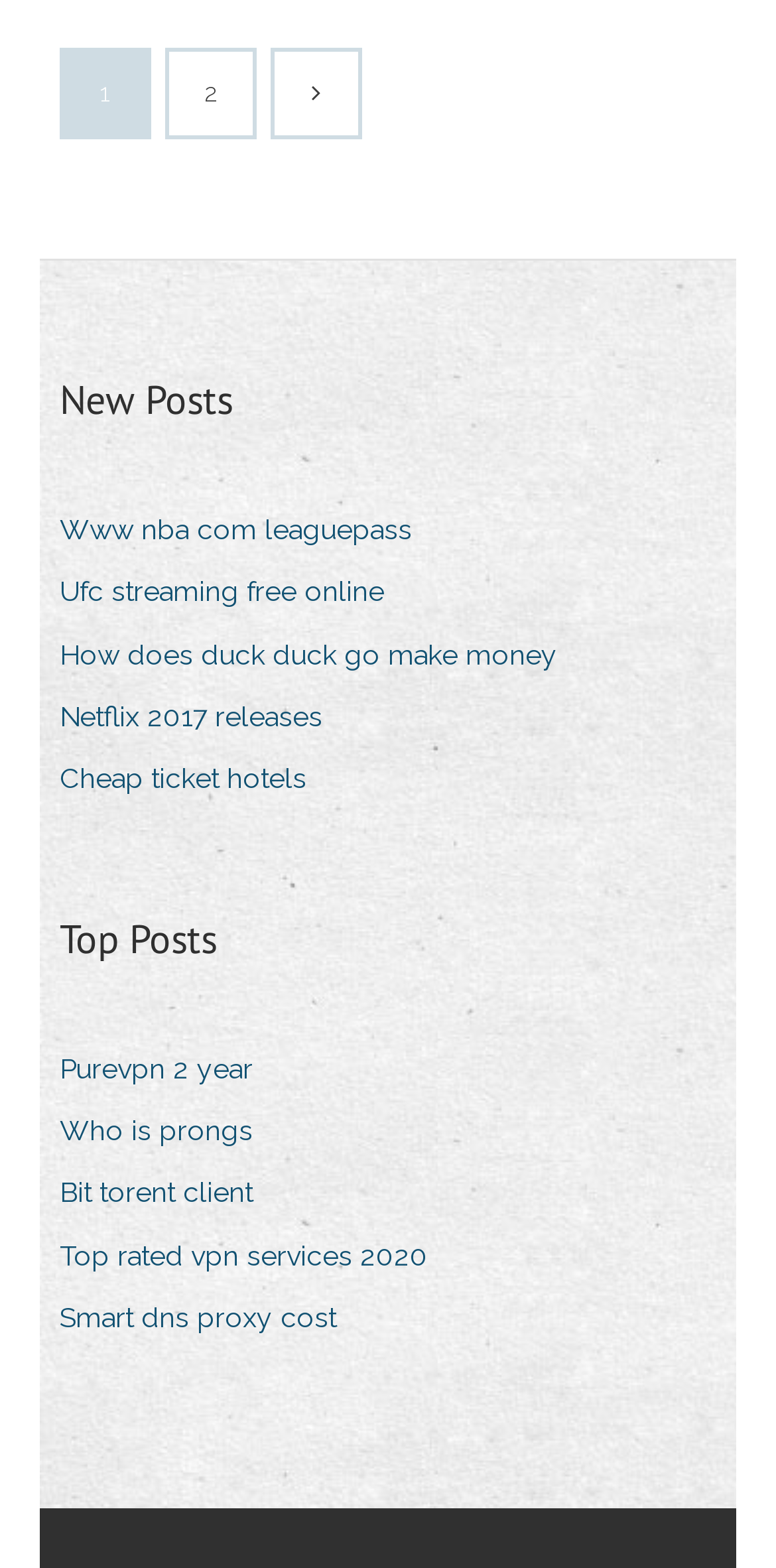What is the first link on the webpage?
Please use the image to provide an in-depth answer to the question.

I examined the navigation section at the top of the webpage and found that the first link is '2'. This link is located to the left of the '' icon.